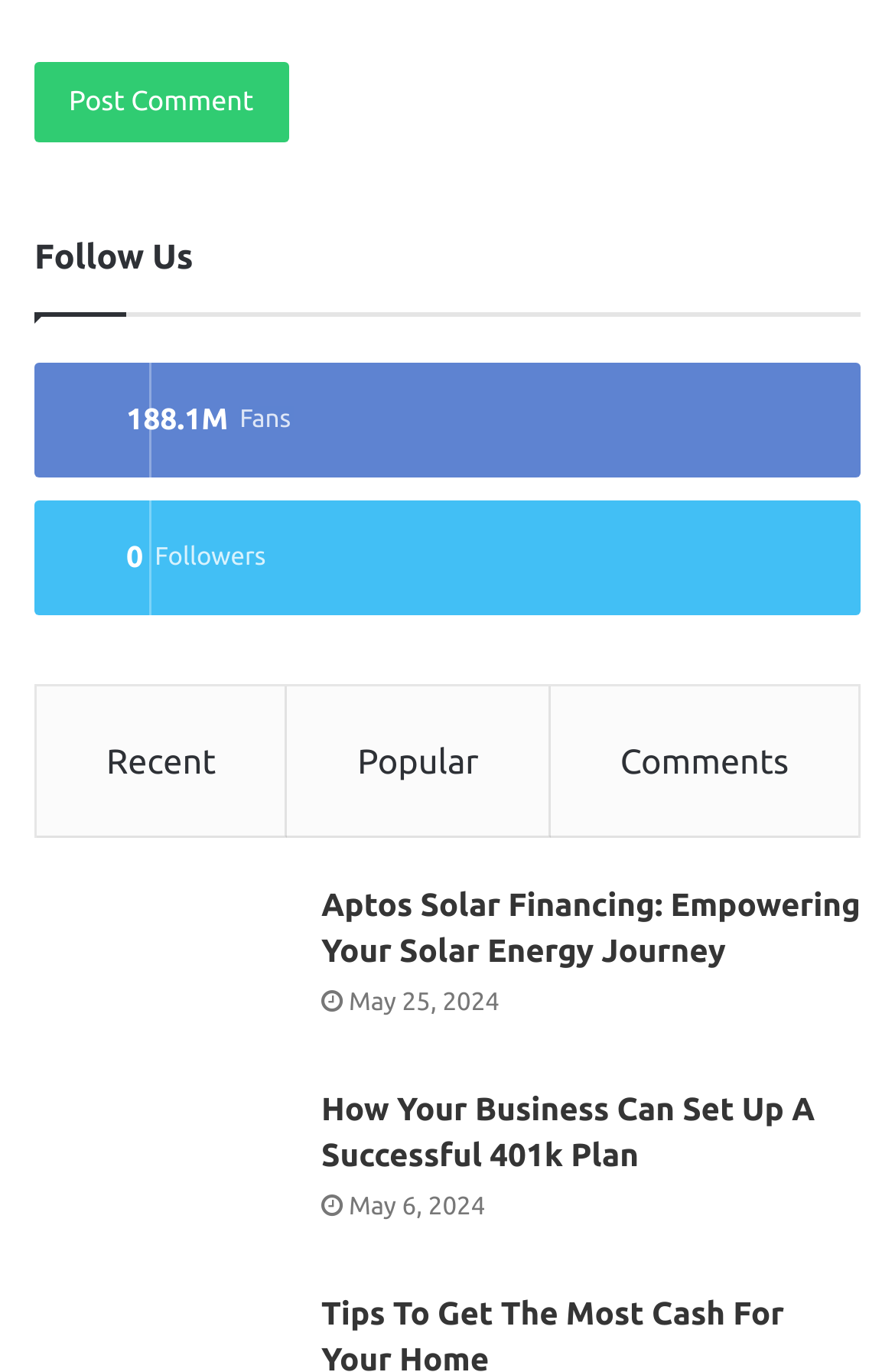Determine the bounding box coordinates of the section I need to click to execute the following instruction: "Click the 'Post Comment' button". Provide the coordinates as four float numbers between 0 and 1, i.e., [left, top, right, bottom].

[0.038, 0.045, 0.322, 0.103]